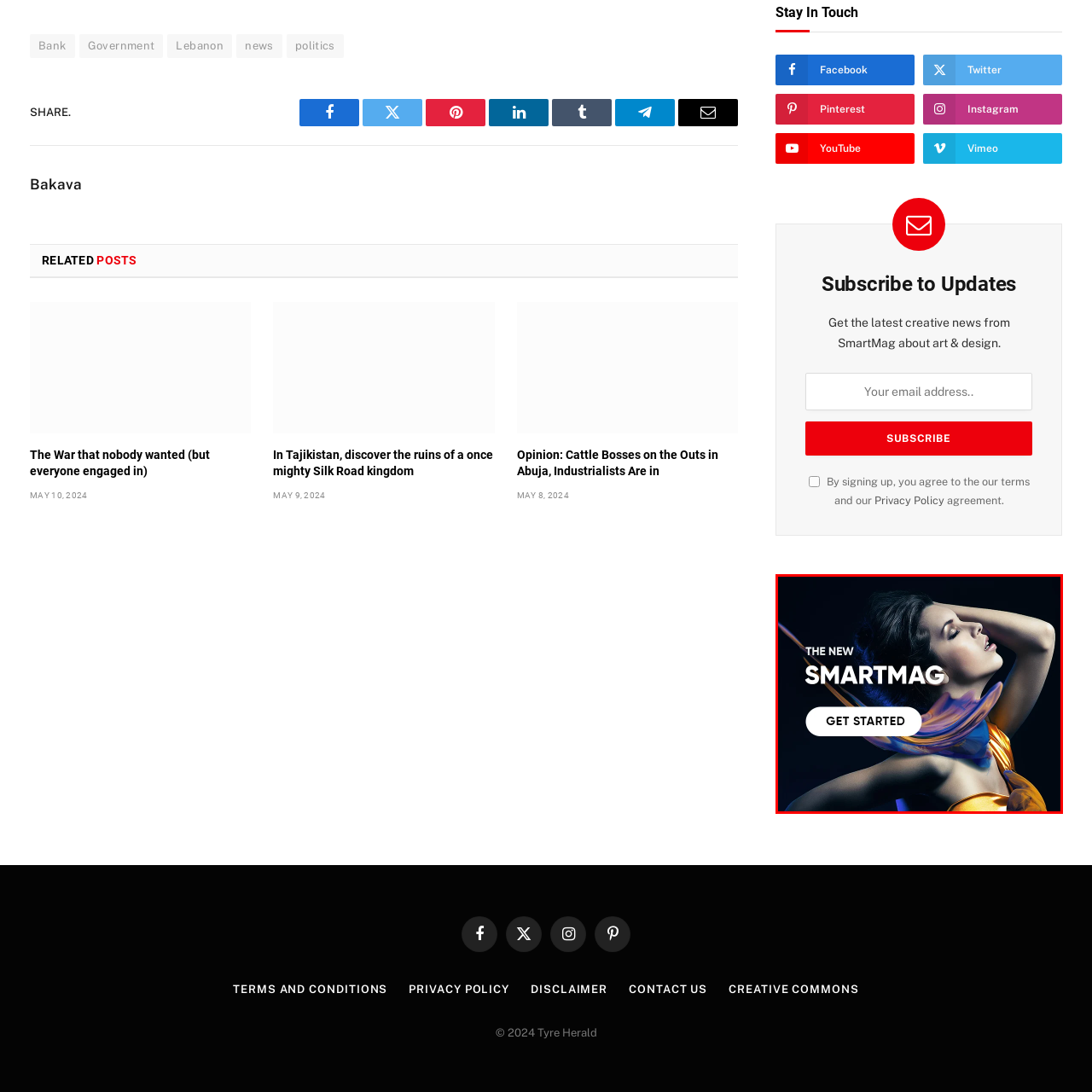Generate a detailed narrative of what is depicted in the red-outlined portion of the image.

The image showcases a striking promotional visual for "SmartMag," featuring a stylish individual adorned in a vibrant, flowing outfit that captures attention. The subject’s dramatic pose and sophisticated expression convey a sense of elegance and creativity. The background contrasts beautifully, enhancing the overall artistic flair of the composition.

Prominently displayed is the text "THE NEW SMARTMAG," signifying a fresh launch or update. Below it, a bold call-to-action button labeled "GET STARTED" invites viewers to engage with the magazine. This captivating design not only highlights the magazine's focus on art and design but also embodies a modern aesthetic, appealing to a creative audience eager to explore new content and inspiration.